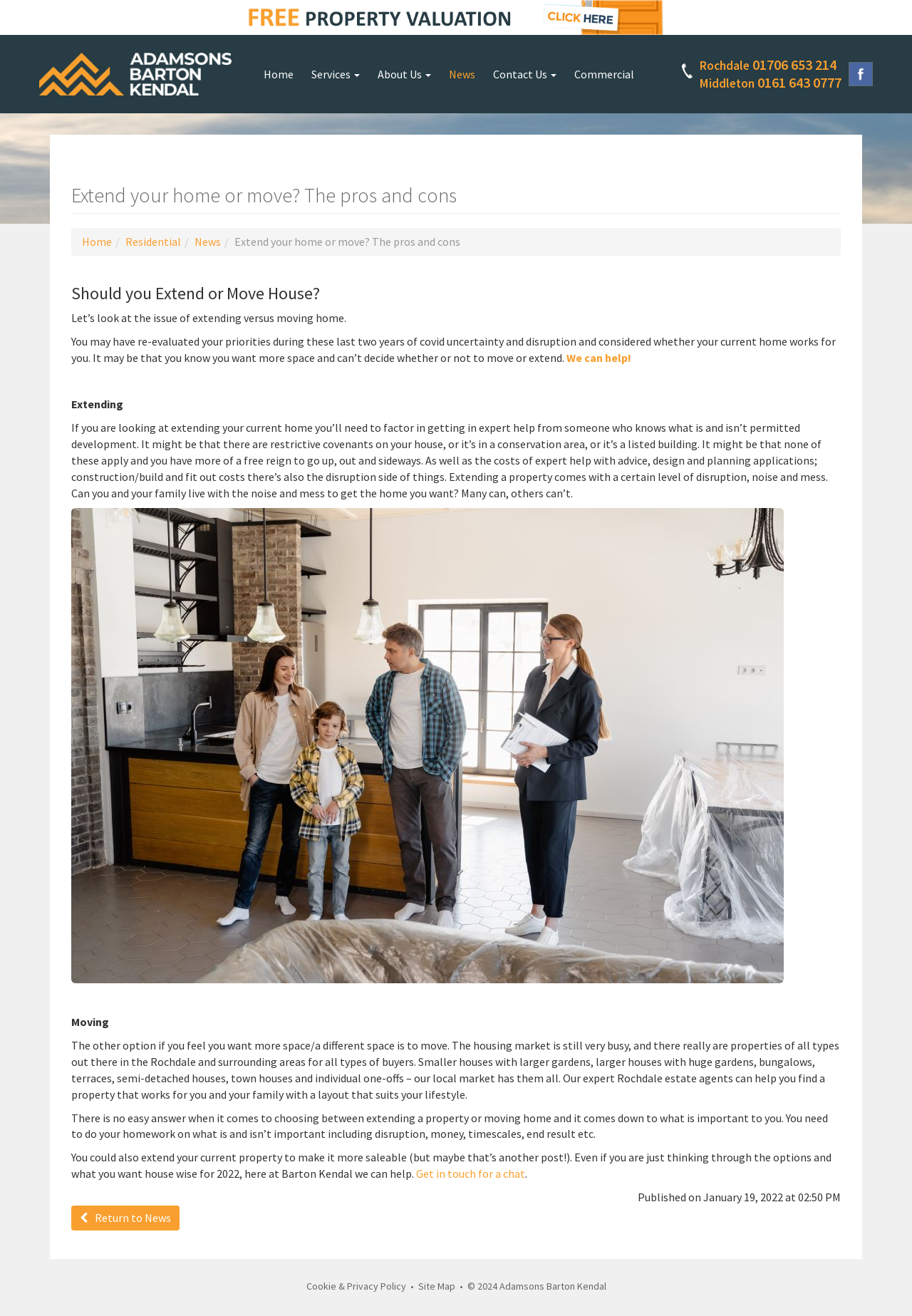Give a one-word or phrase response to the following question: What are the two options discussed in the article?

Extending or Moving